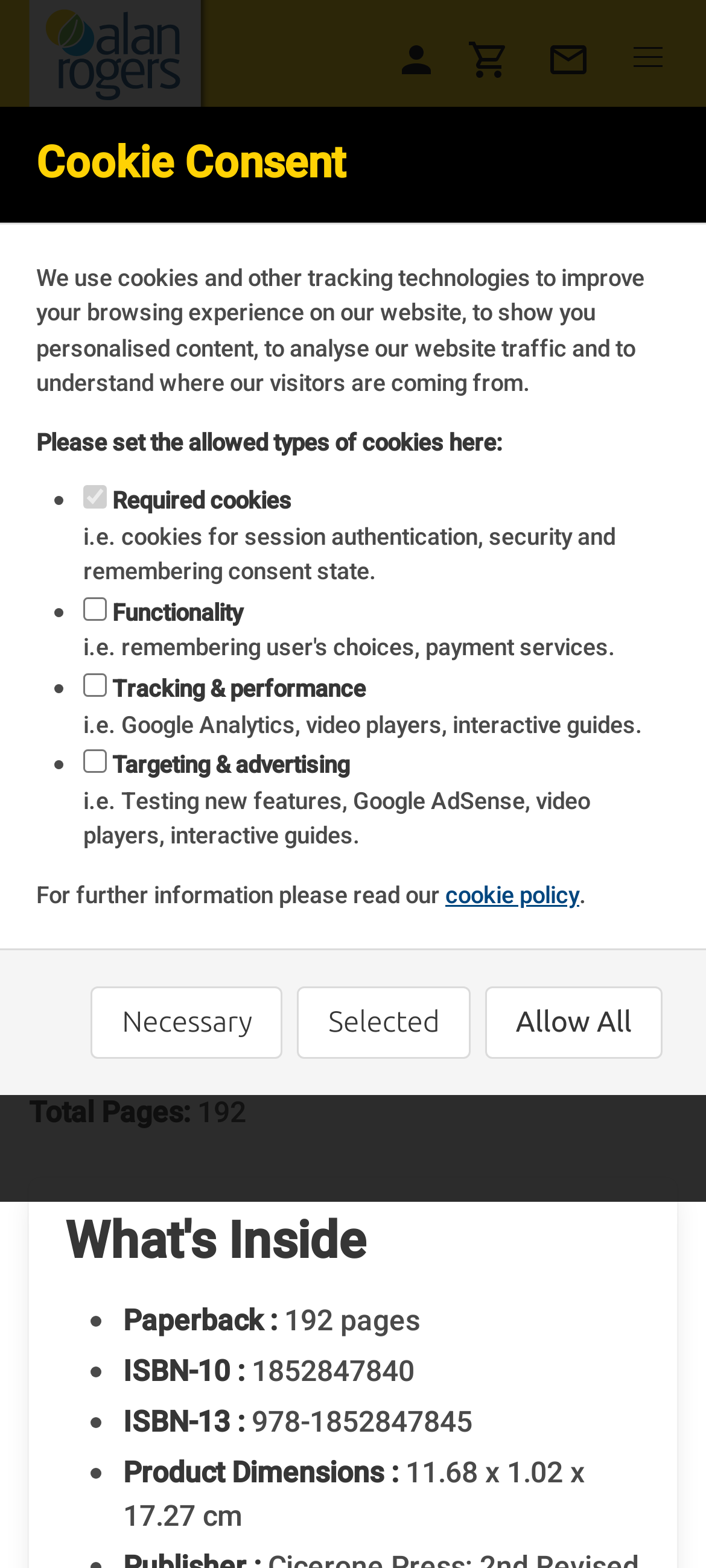What is the ISBN-13 of the book?
Look at the image and respond with a one-word or short-phrase answer.

978-1852847845